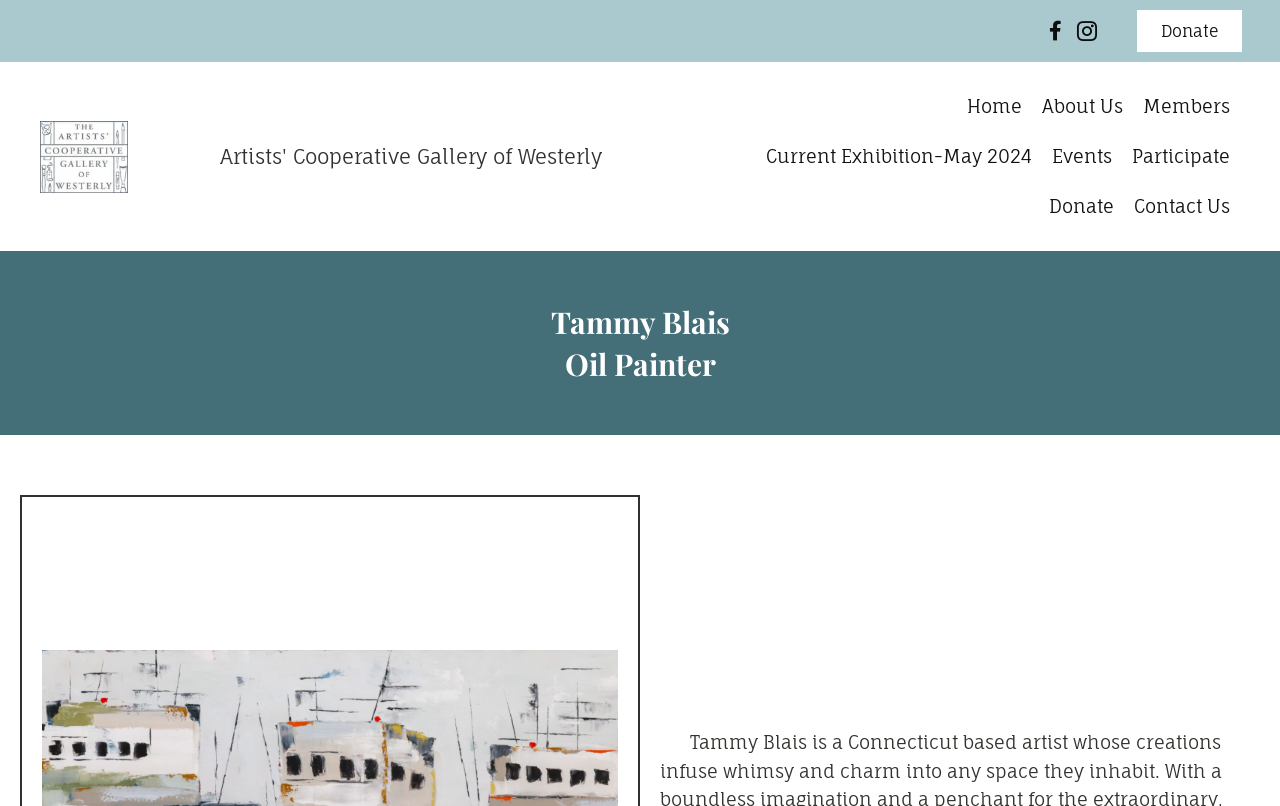Find the bounding box coordinates for the HTML element specified by: "Contact Us".

[0.878, 0.225, 0.969, 0.287]